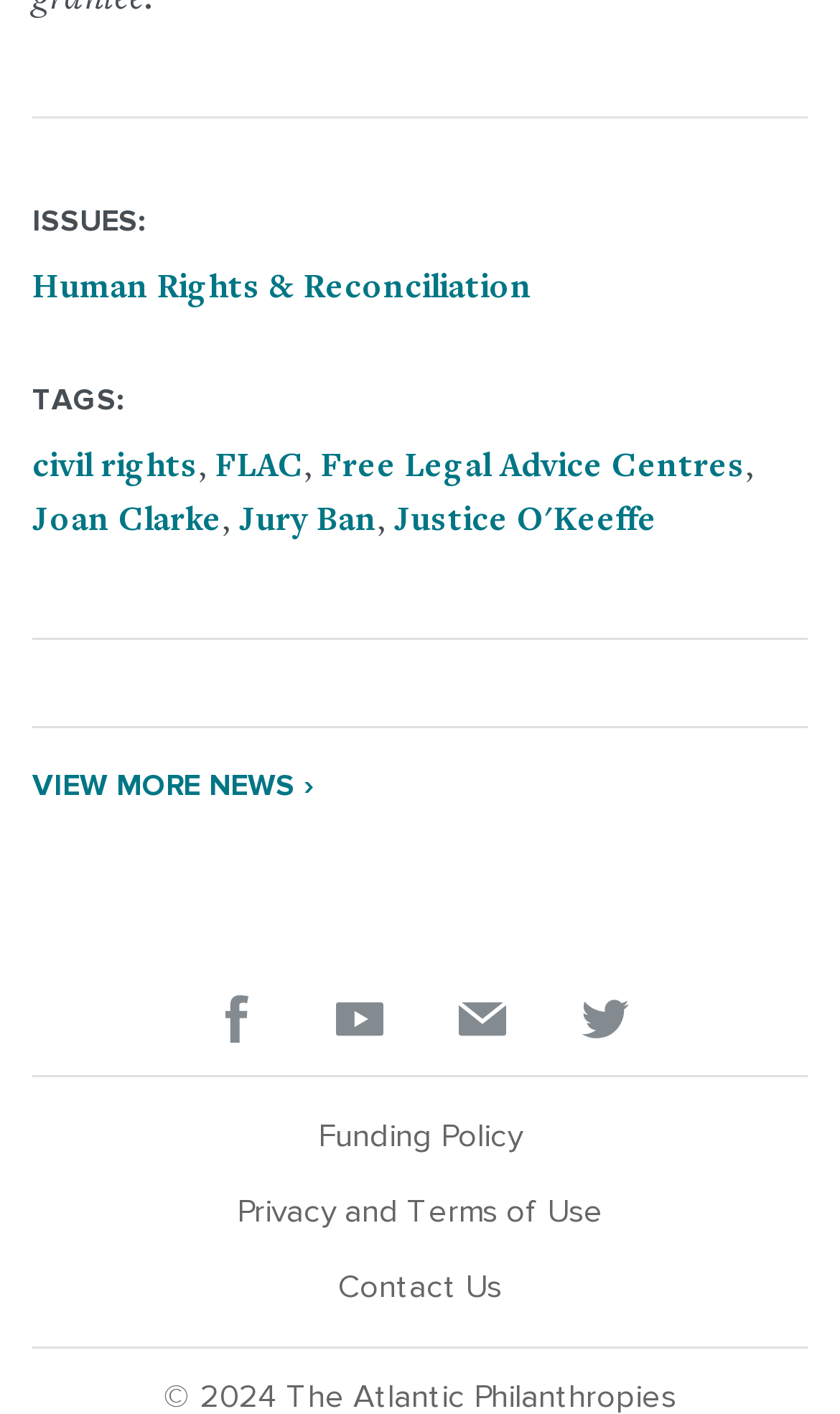What is the purpose of the 'VIEW MORE NEWS ›' link?
Refer to the image and provide a one-word or short phrase answer.

To view more news